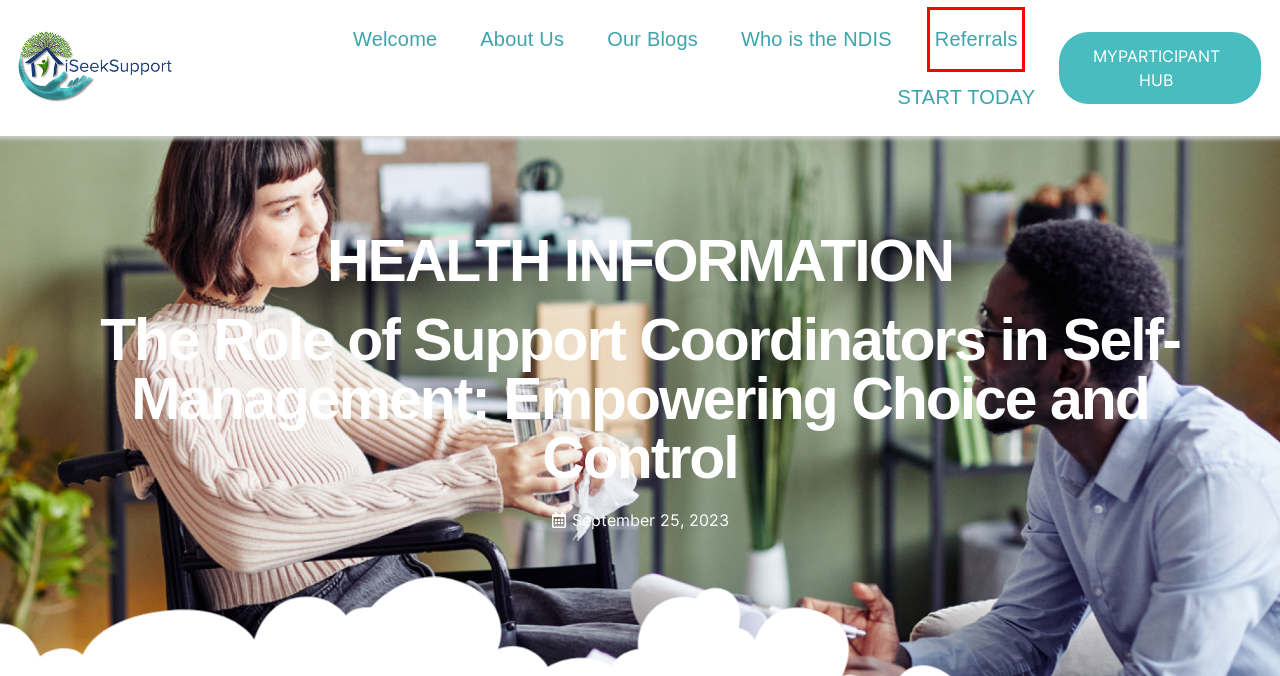You are presented with a screenshot of a webpage with a red bounding box. Select the webpage description that most closely matches the new webpage after clicking the element inside the red bounding box. The options are:
A. About US - Welcome to iSeekSupport
B. START TODAY - Welcome to iSeekSupport
C. Referral - Welcome to iSeekSupport
D. September 25, 2023 - Welcome to iSeekSupport
E. BLOGS - Welcome to iSeekSupport
F. iSeekSupport ParticipantHub – Powered By MyProviderHub
G. WELCOME - Welcome to iSeekSupport
H. Health information Archives - Welcome to iSeekSupport

C